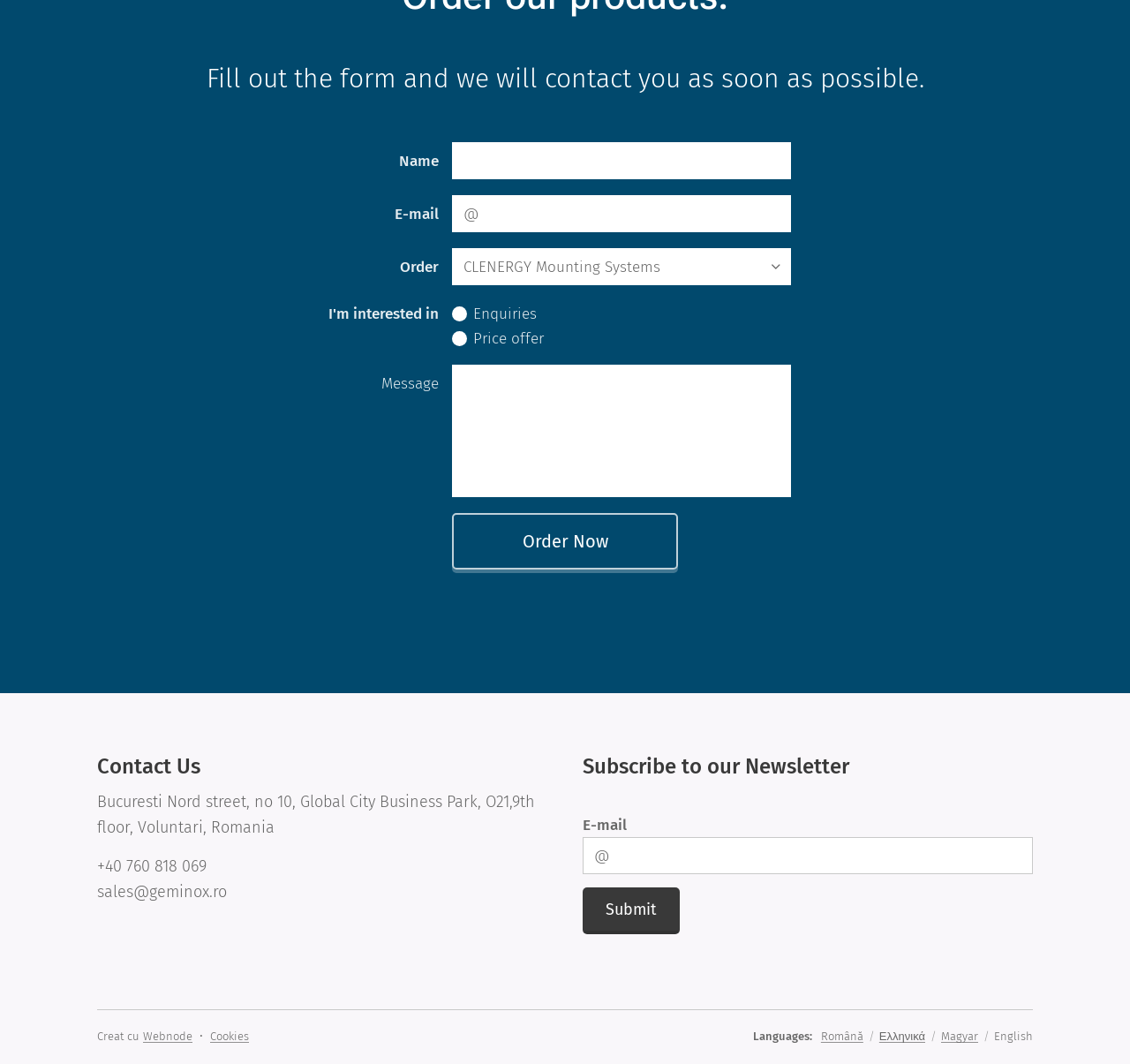Using the image as a reference, answer the following question in as much detail as possible:
What languages are available on the website?

The website provides options for different languages, including Română, Ελληνικά, Magyar, and English, allowing users to switch to their preferred language and access the website's content in their native language.